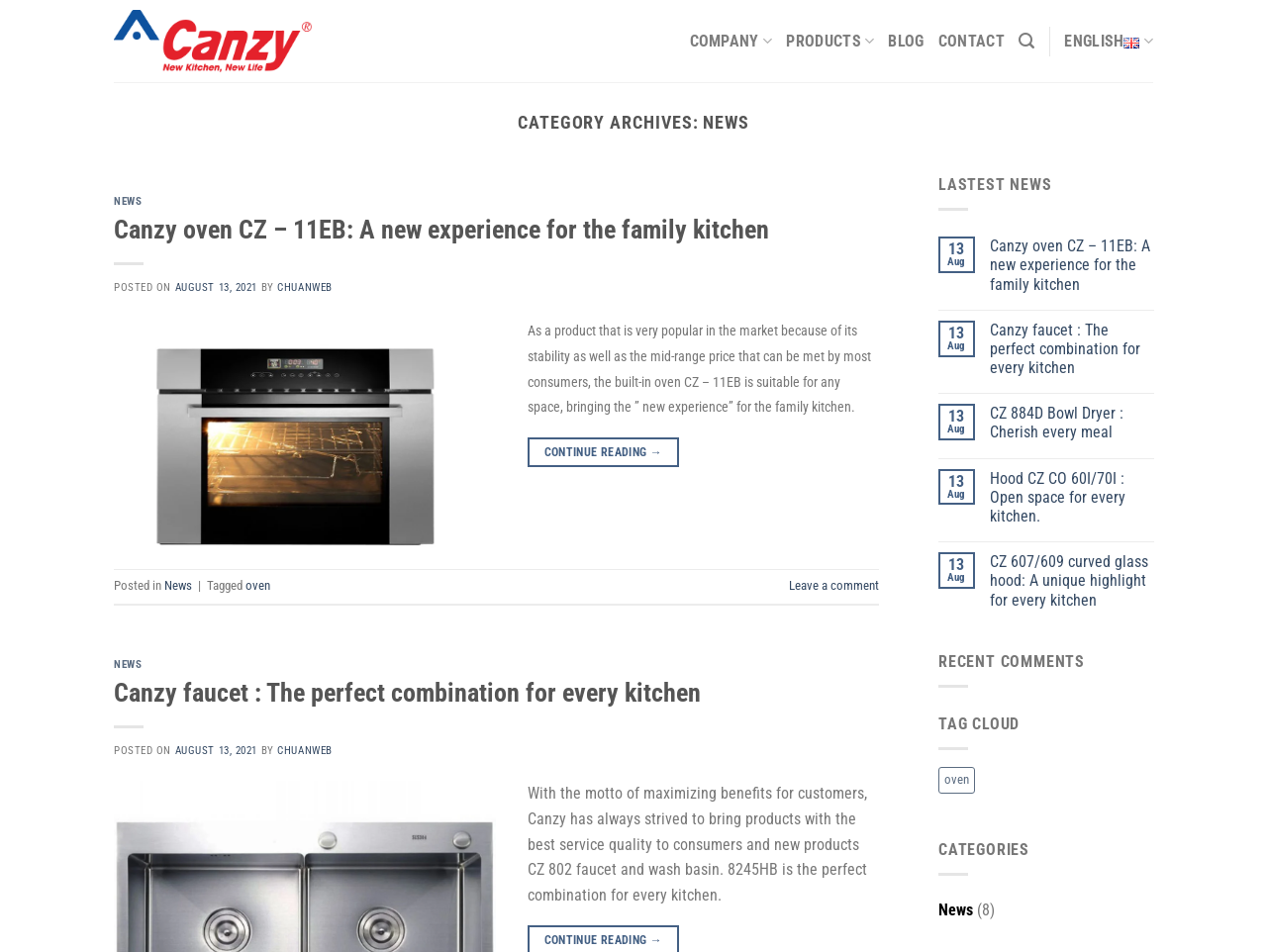What is the category of the news article 'Canzy oven CZ – 11EB: A new experience for the family kitchen'?
Please give a detailed and elaborate answer to the question.

The category of the news article 'Canzy oven CZ – 11EB: A new experience for the family kitchen' can be found at the bottom of the article, where it is written as 'Posted in News'.